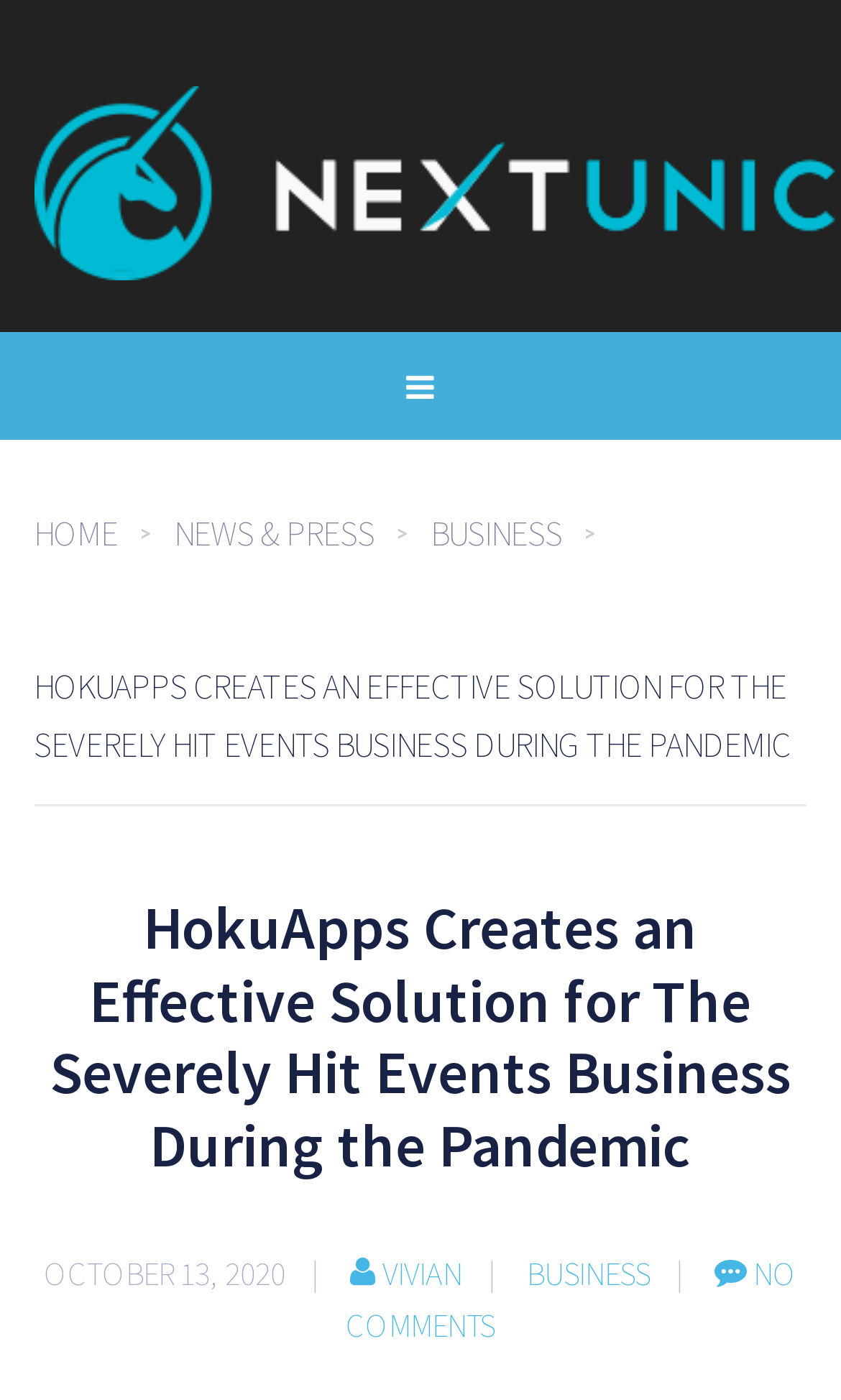How many comments does the article have?
Using the information presented in the image, please offer a detailed response to the question.

The number of comments is mentioned in the link ' NO COMMENTS' which is located at the bottom of the webpage.